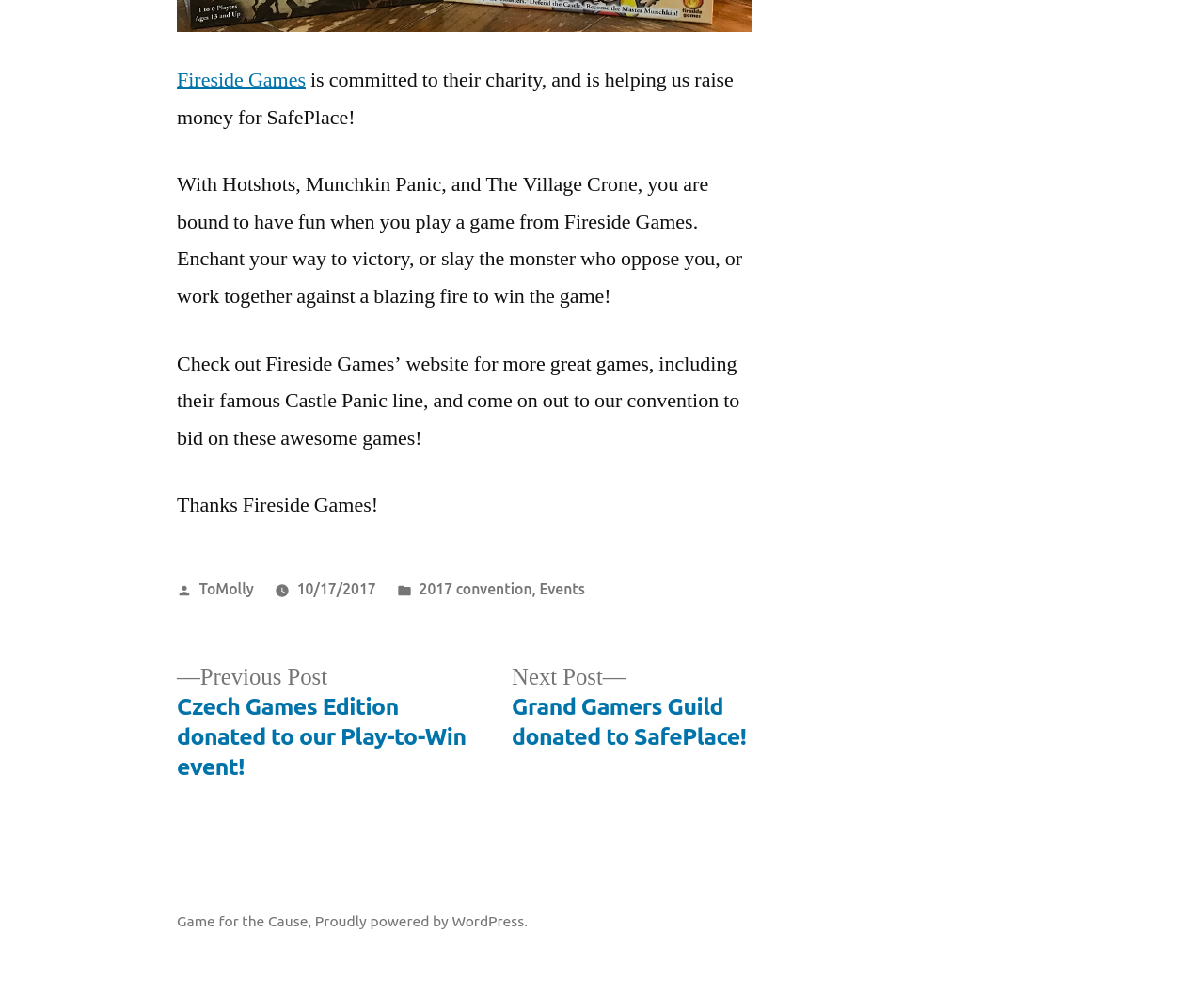Can you specify the bounding box coordinates of the area that needs to be clicked to fulfill the following instruction: "Go to the 2017 convention page"?

[0.348, 0.583, 0.442, 0.6]